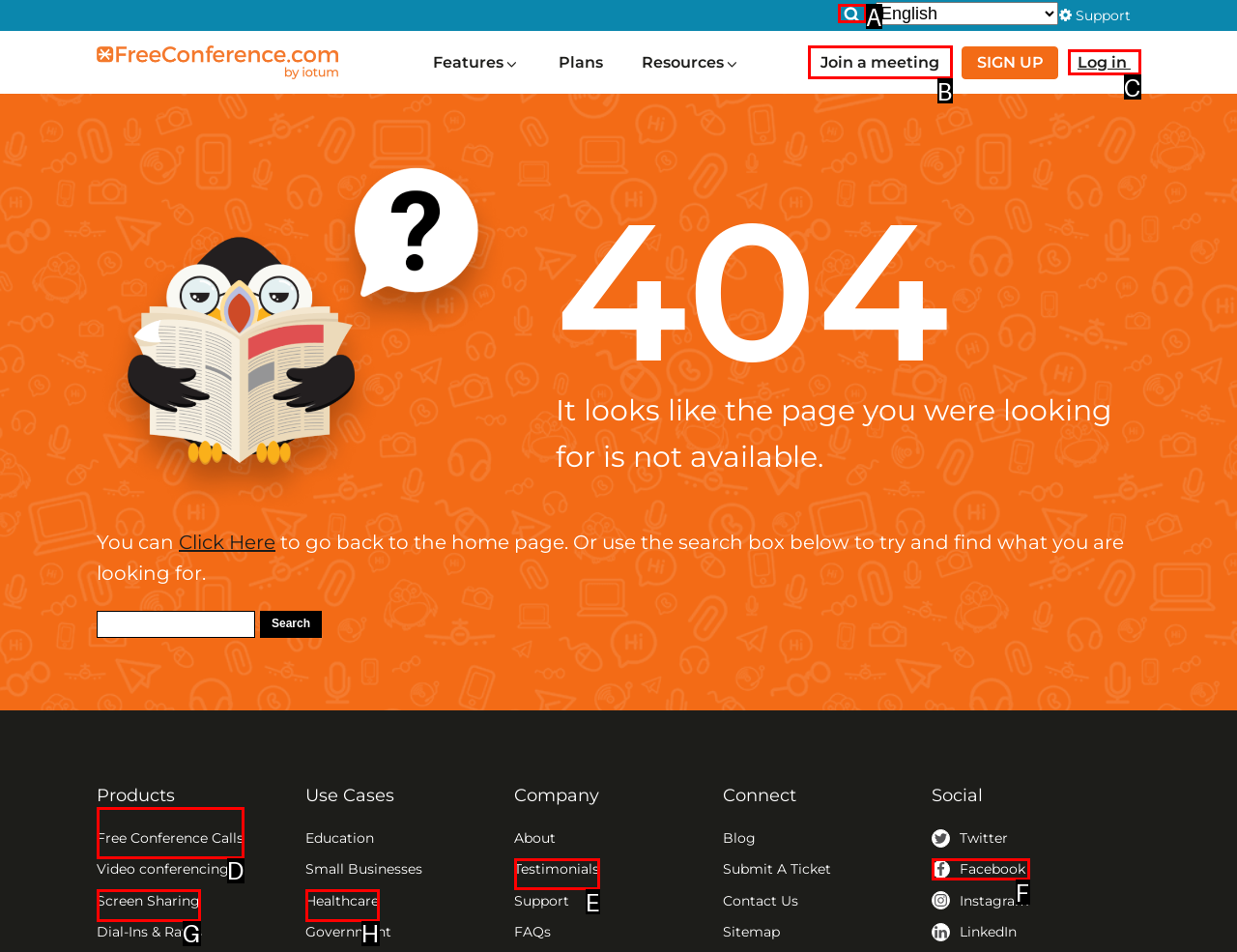With the provided description: Testimonials, select the most suitable HTML element. Respond with the letter of the selected option.

E